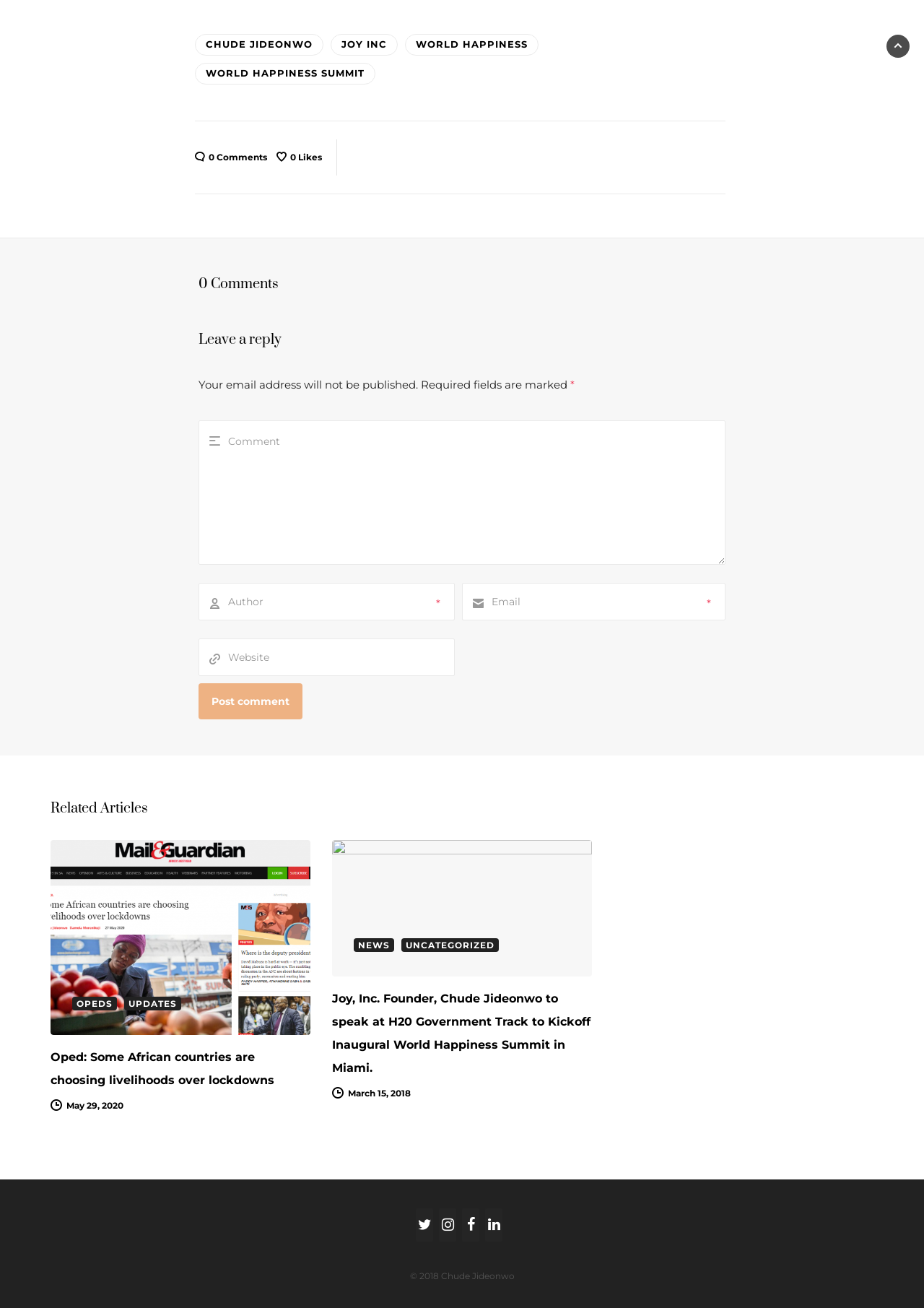What is the date of the second related article? Please answer the question using a single word or phrase based on the image.

March 15, 2018